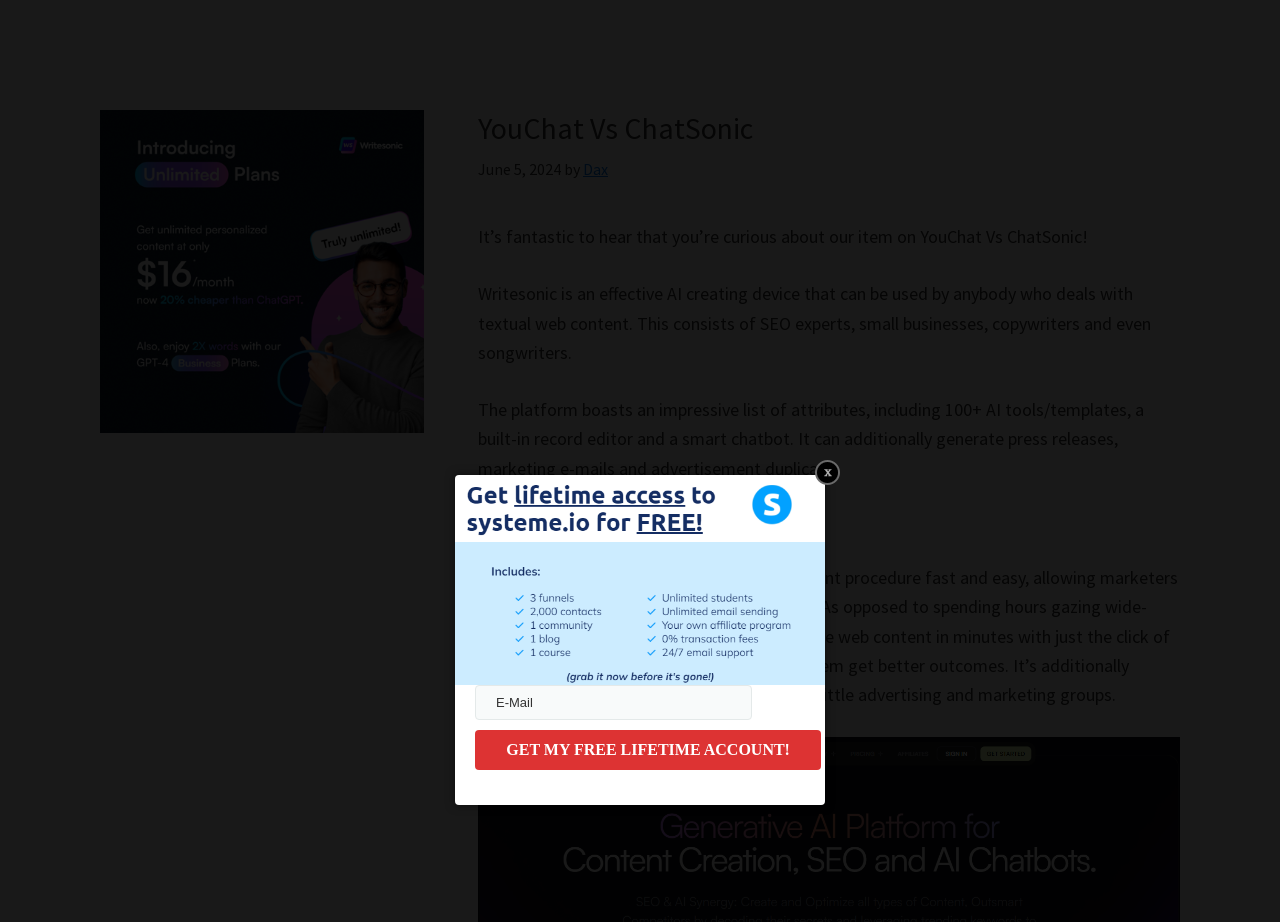Given the description of a UI element: "name="email" placeholder="E-Mail"", identify the bounding box coordinates of the matching element in the webpage screenshot.

[0.371, 0.743, 0.588, 0.781]